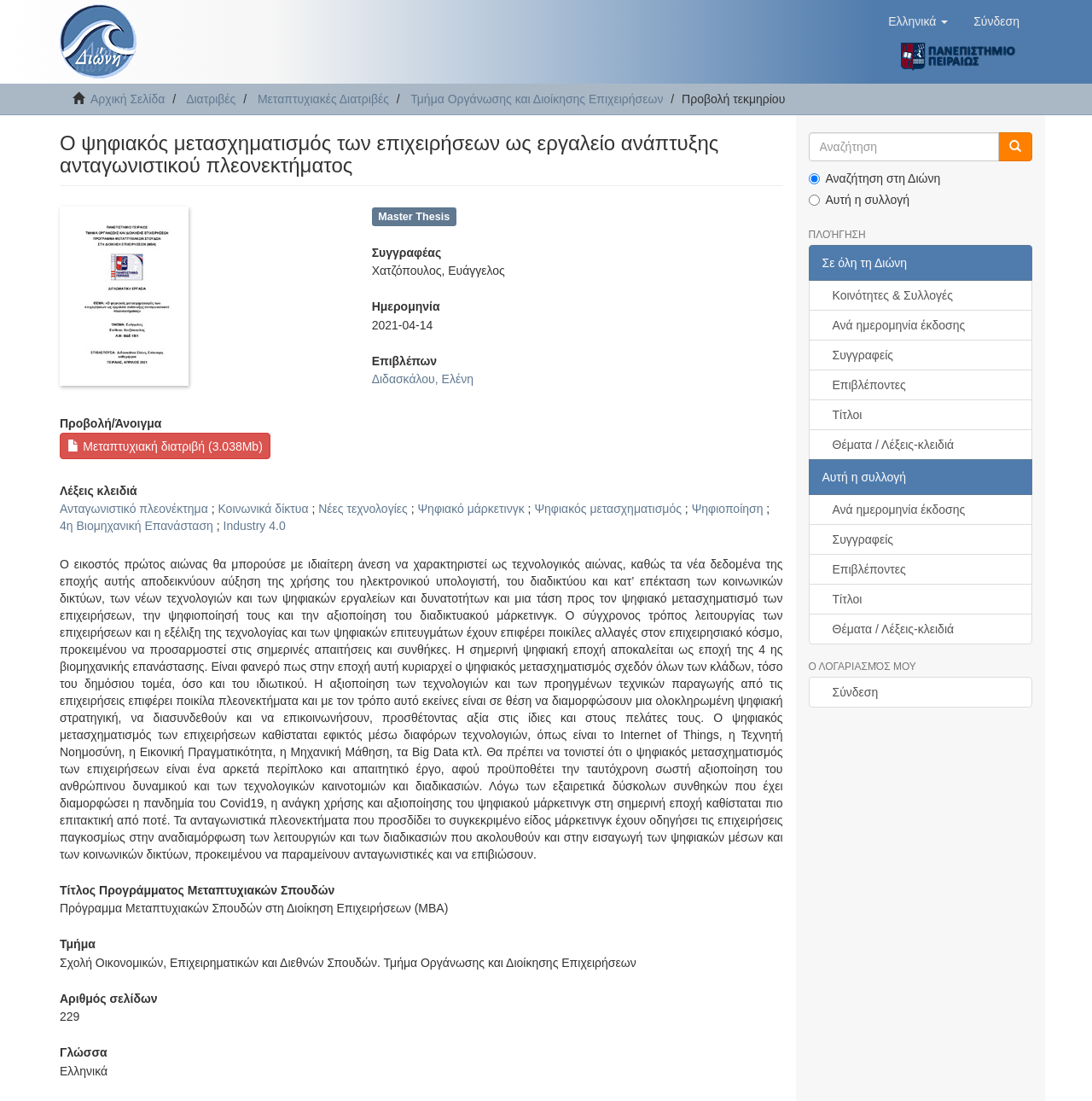What is the department of the thesis?
Look at the image and provide a short answer using one word or a phrase.

Τμήμα Οργάνωσης και Διοίκησης Επιχειρήσεων